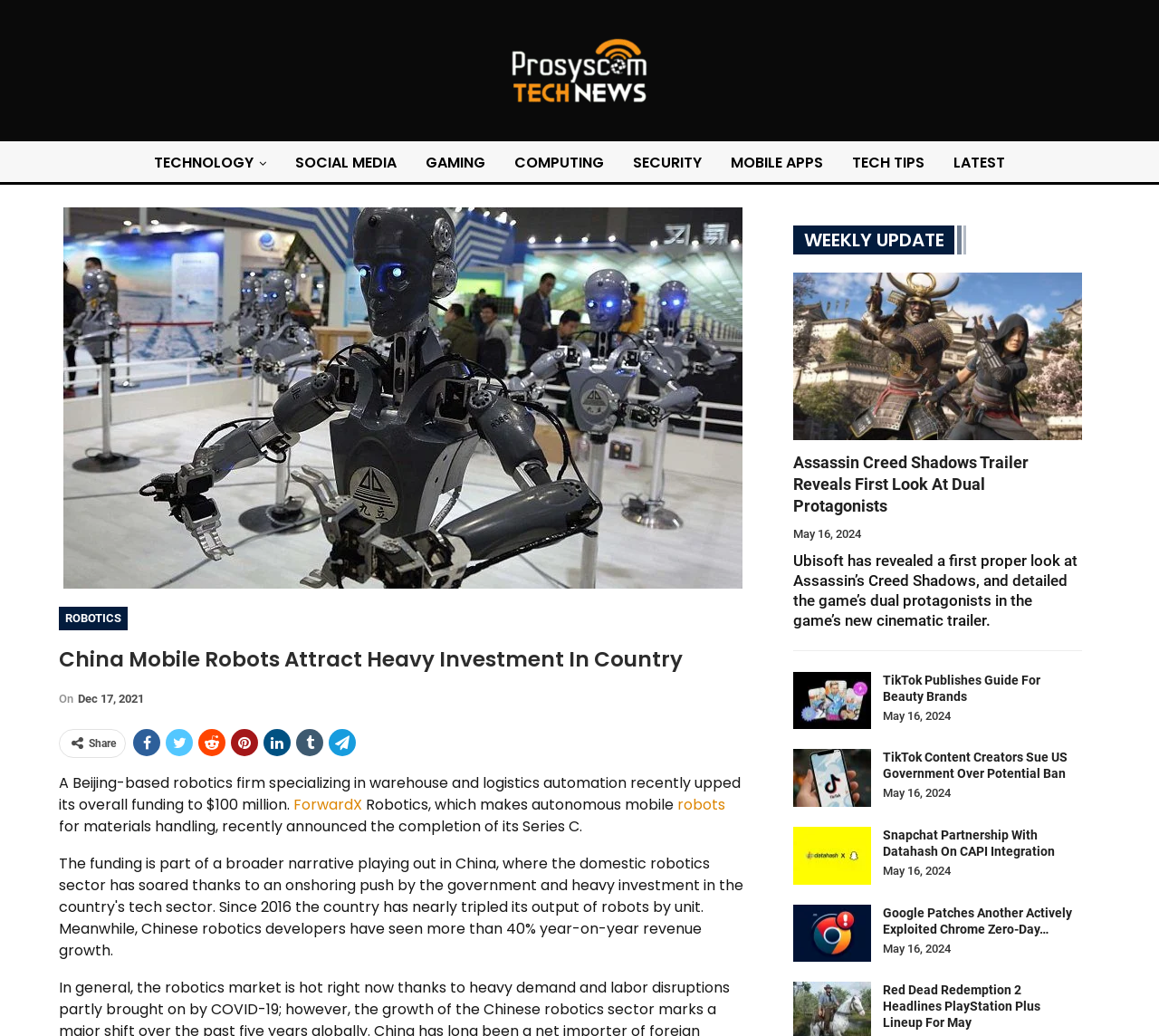What is the purpose of the links with the icons '', '', etc.?
Answer with a single word or phrase by referring to the visual content.

Sharing